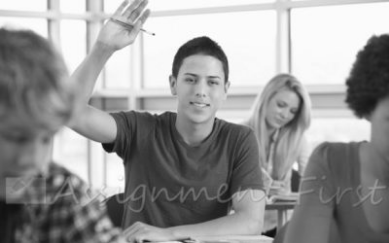Give a meticulous account of what the image depicts.

The image presents a classroom setting in which a young male student, wearing a gray t-shirt, raises his hand eagerly, signaling his desire to participate or ask a question. In the background, two other students are engaged in their work; a blonde female student is focused on writing, while another student, whose curly hair frames her face, appears to be absorbed in her studies. The overall atmosphere conveys a sense of engagement and collaboration among the students, highlighting the dynamic nature of a learning environment. The watermark "Assignment First" subtly overlays the image, indicating a connection to academic assistance services.